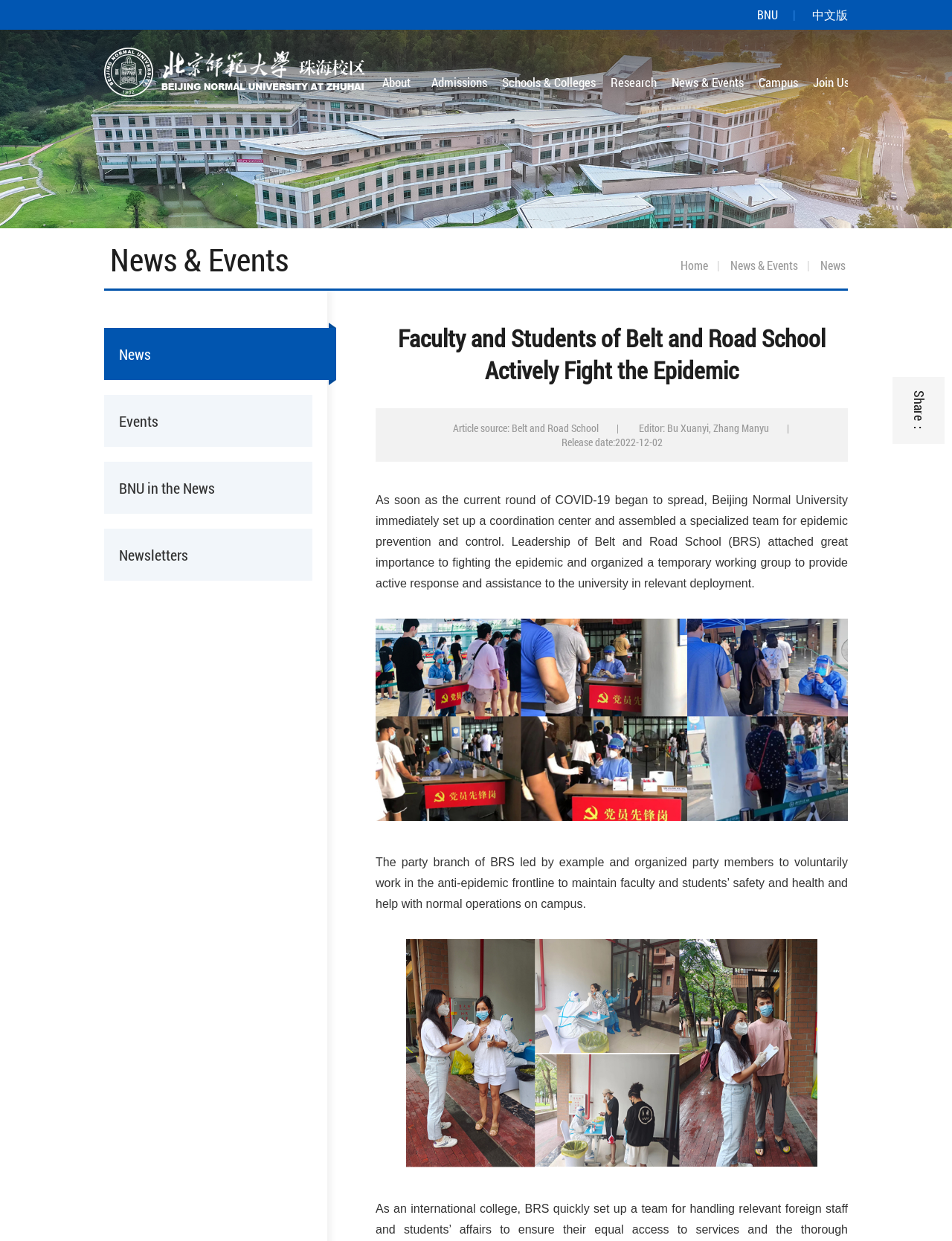Locate the bounding box for the described UI element: "News & Events". Ensure the coordinates are four float numbers between 0 and 1, formatted as [left, top, right, bottom].

[0.698, 0.047, 0.789, 0.084]